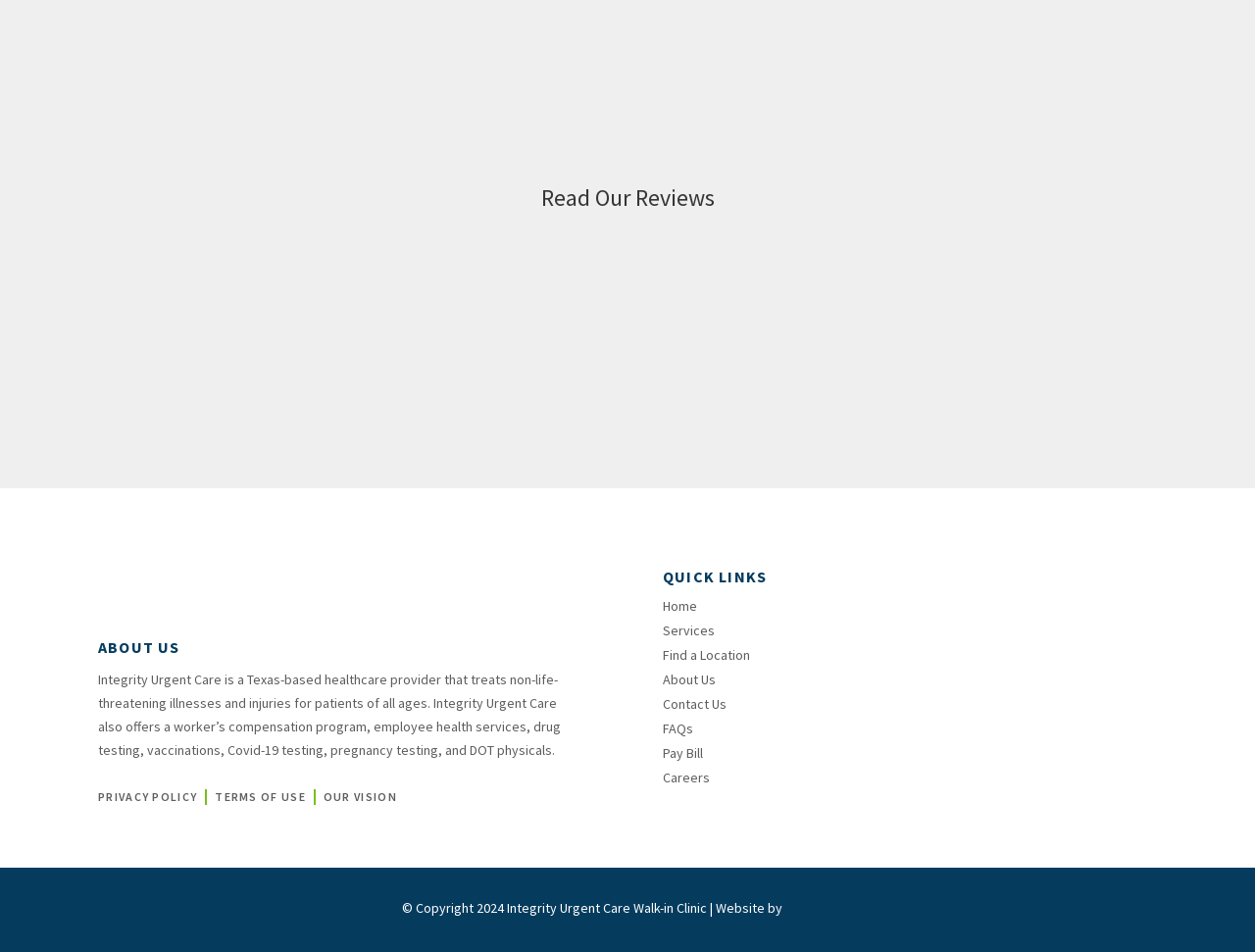What is the copyright year of the website?
Craft a detailed and extensive response to the question.

The heading element at the bottom of the page mentions '© Copyright 2024 Integrity Urgent Care Walk-in Clinic'. This indicates that the copyright year of the website is 2024.